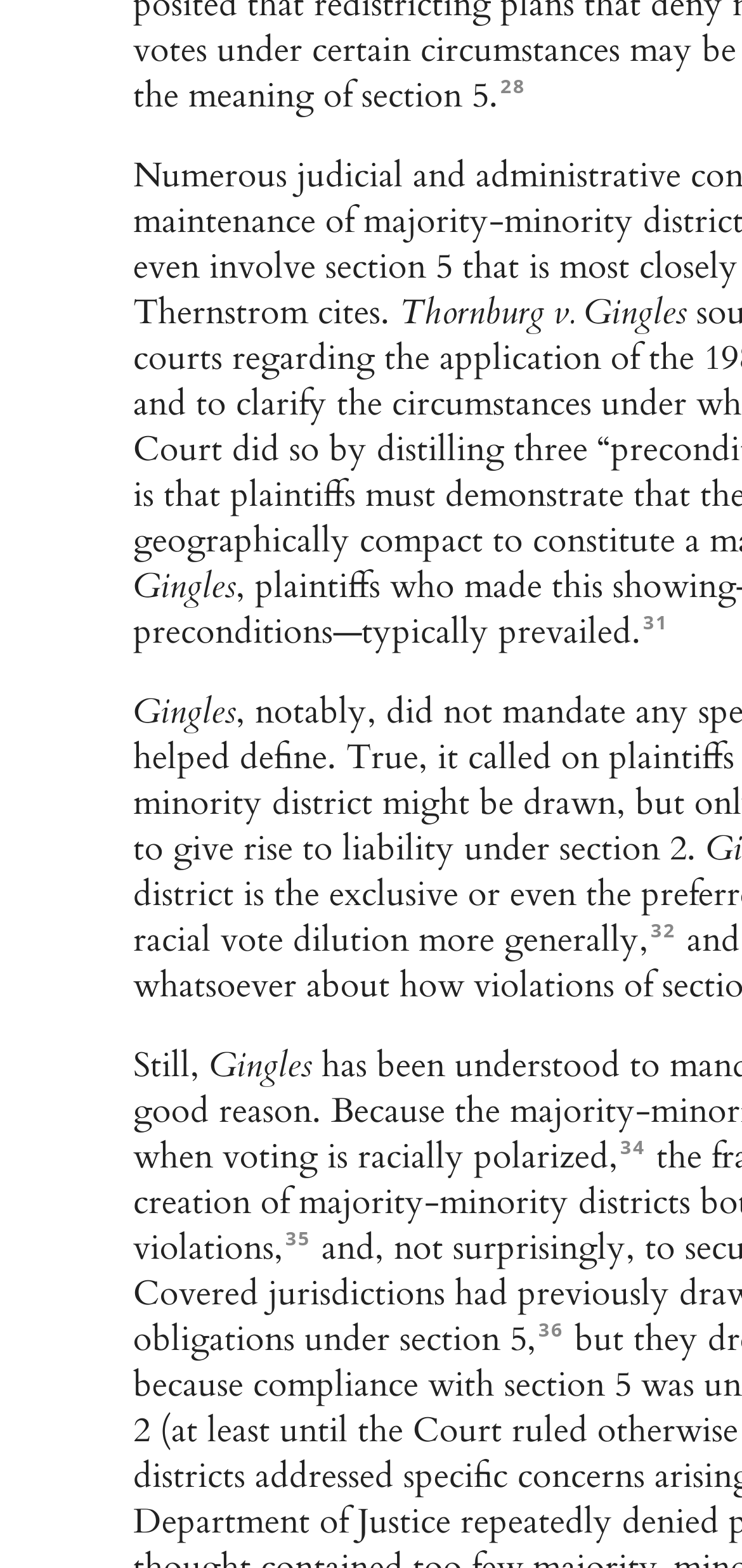What is the last word in the sentence 'Still, Gingles ...'?
Can you offer a detailed and complete answer to this question?

The last word in the sentence 'Still, Gingles ...' is 'Gingles' which is obtained from the StaticText element with bounding box coordinates [0.282, 0.665, 0.421, 0.695]